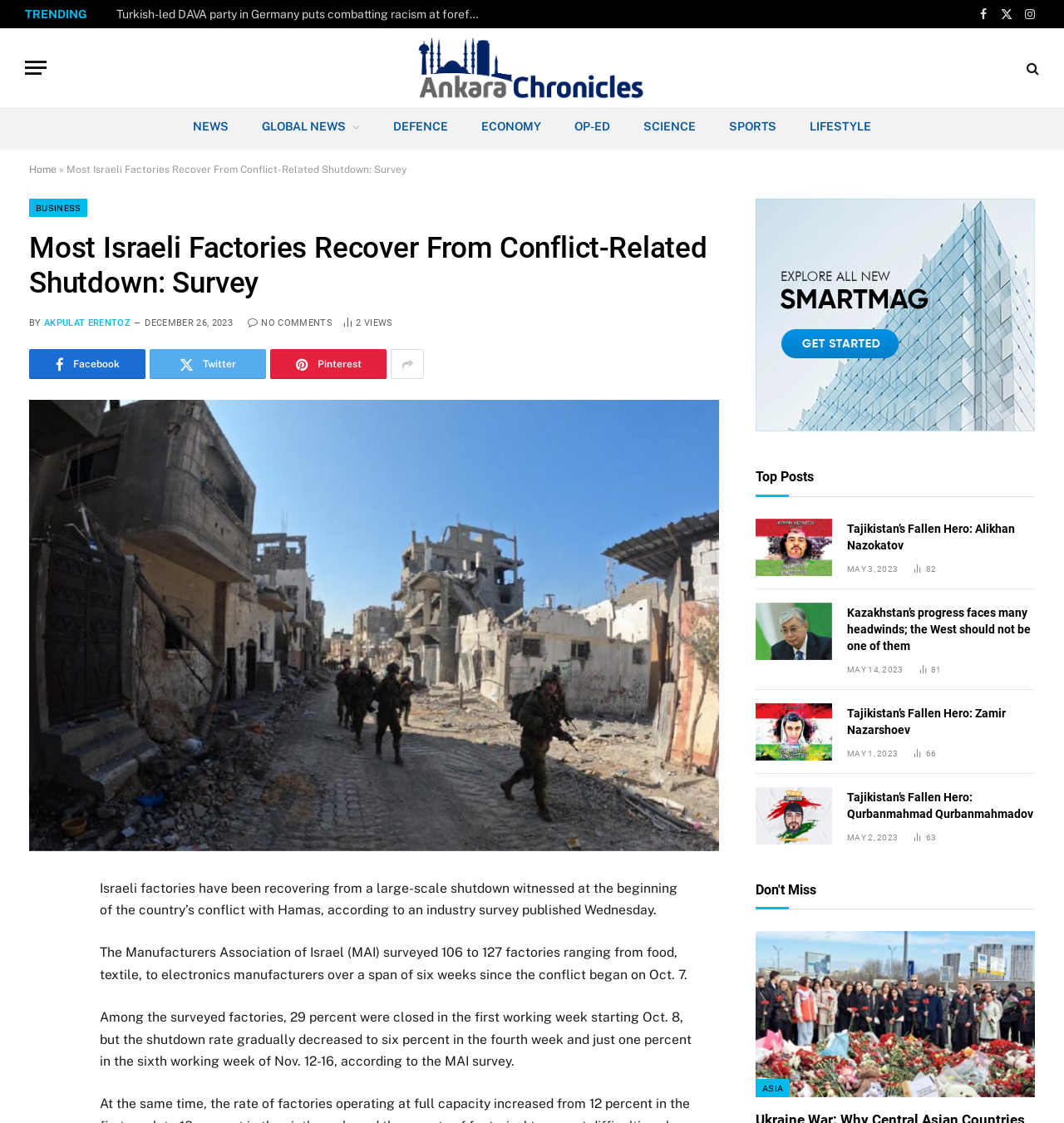Please find the bounding box coordinates for the clickable element needed to perform this instruction: "Read the top post 'Tajikistan’s Fallen Hero: Alikhan Nazokatov'".

[0.71, 0.462, 0.973, 0.513]